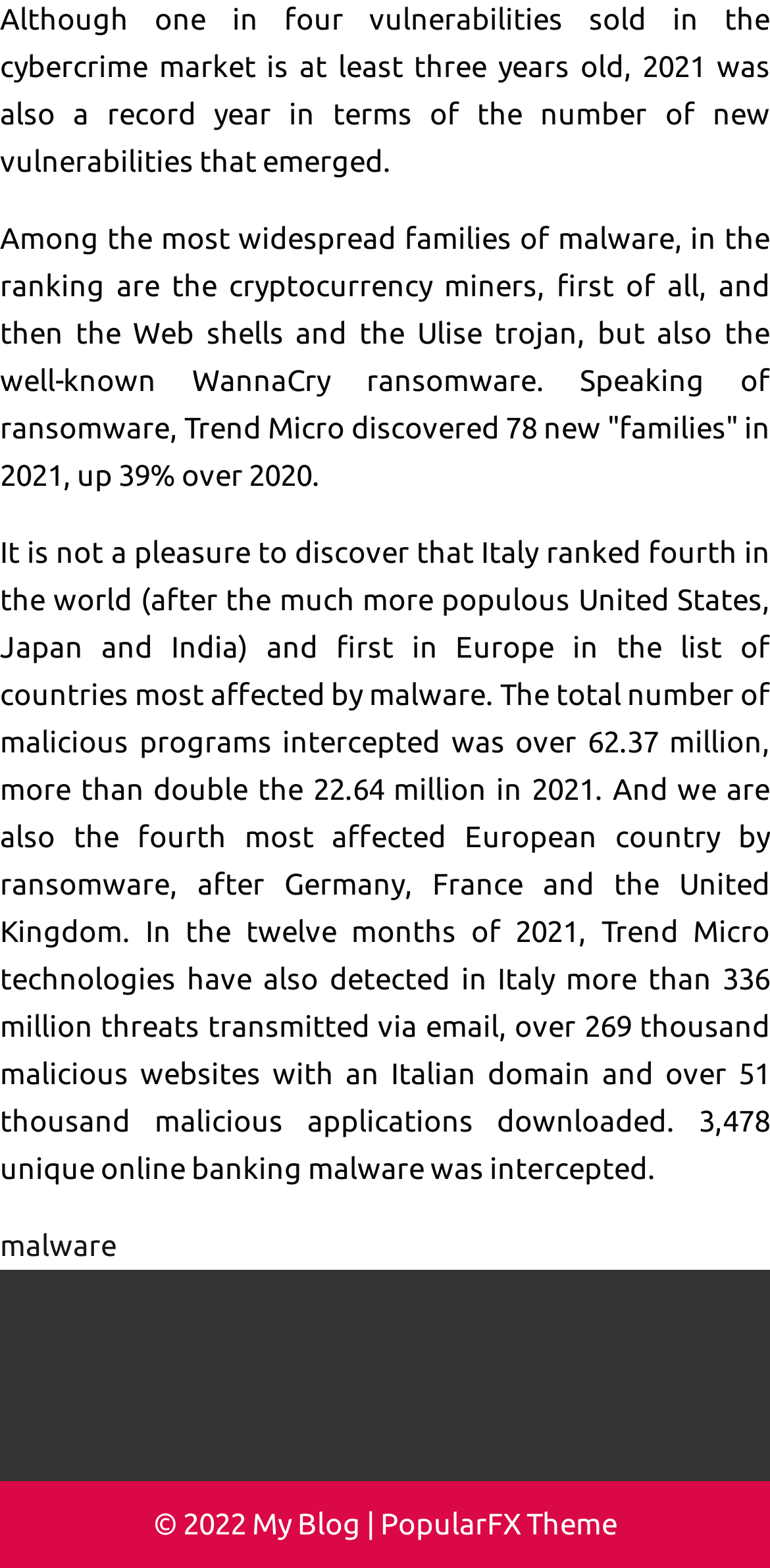Provide the bounding box coordinates of the UI element this sentence describes: "PopularFX Theme".

[0.494, 0.961, 0.801, 0.982]